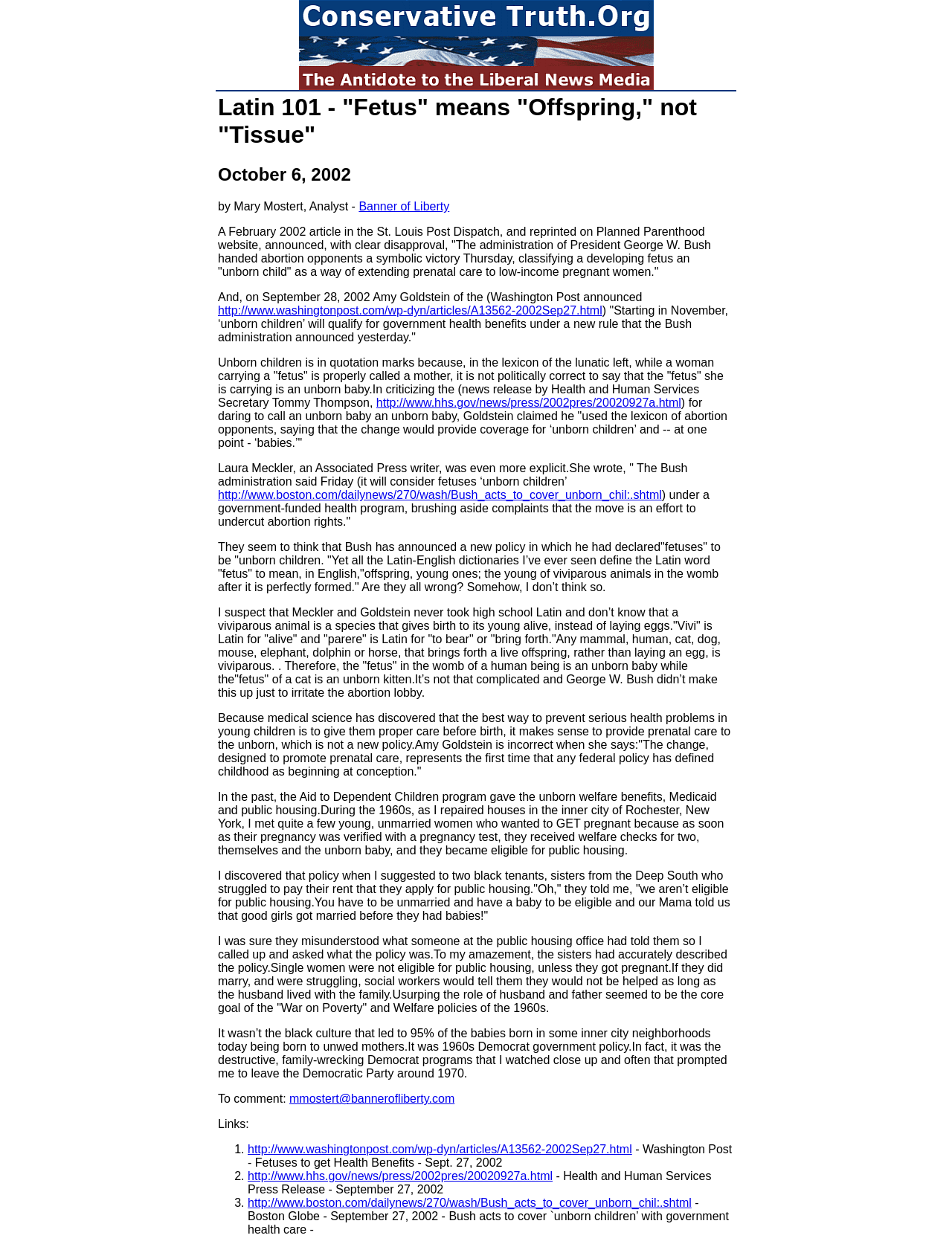Please identify the bounding box coordinates of the element I need to click to follow this instruction: "Contact Mary Mostert via email".

[0.304, 0.878, 0.478, 0.888]